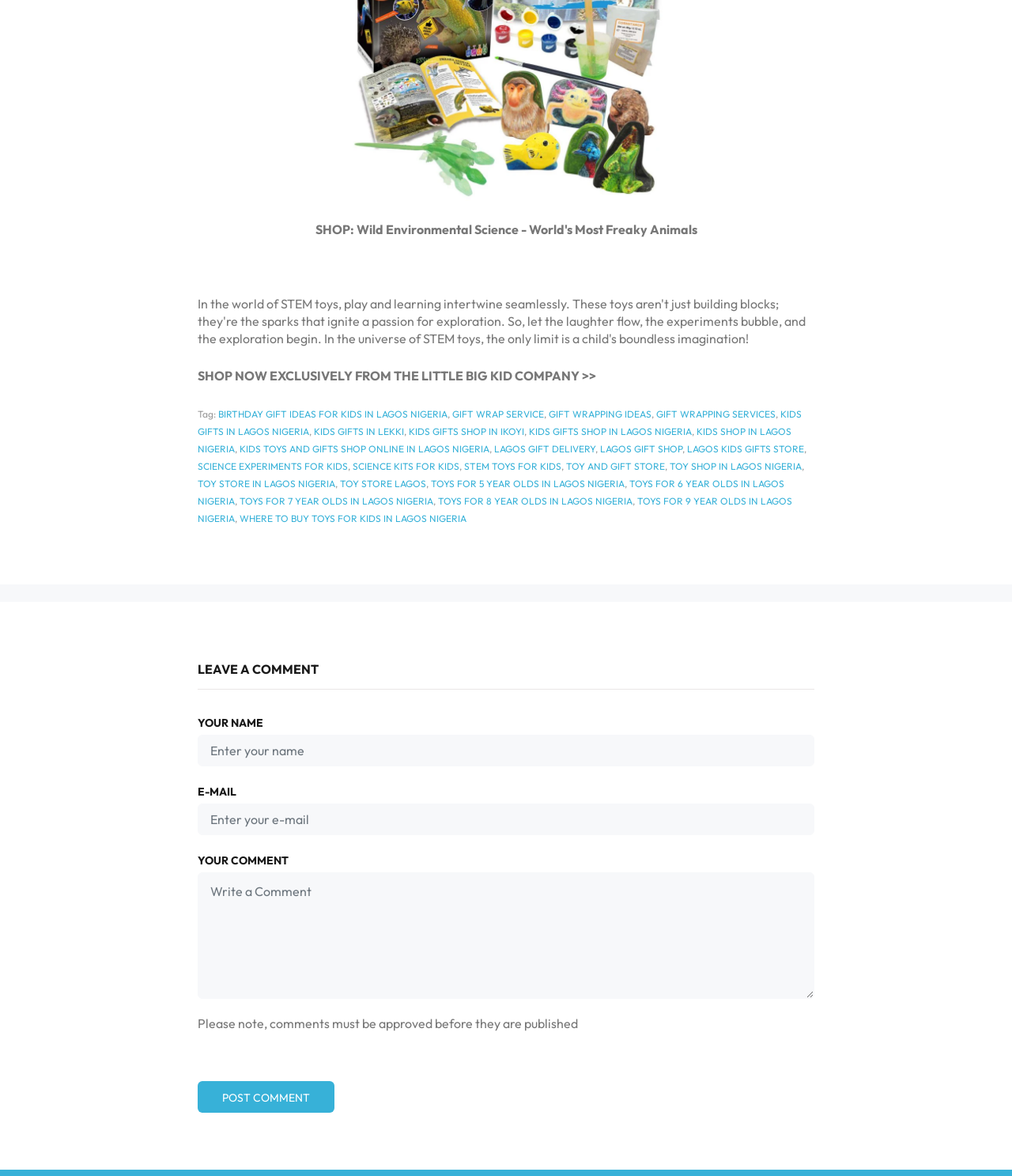Please locate the bounding box coordinates of the element's region that needs to be clicked to follow the instruction: "Click on SCIENCE EXPERIMENTS FOR KIDS". The bounding box coordinates should be provided as four float numbers between 0 and 1, i.e., [left, top, right, bottom].

[0.195, 0.391, 0.344, 0.401]